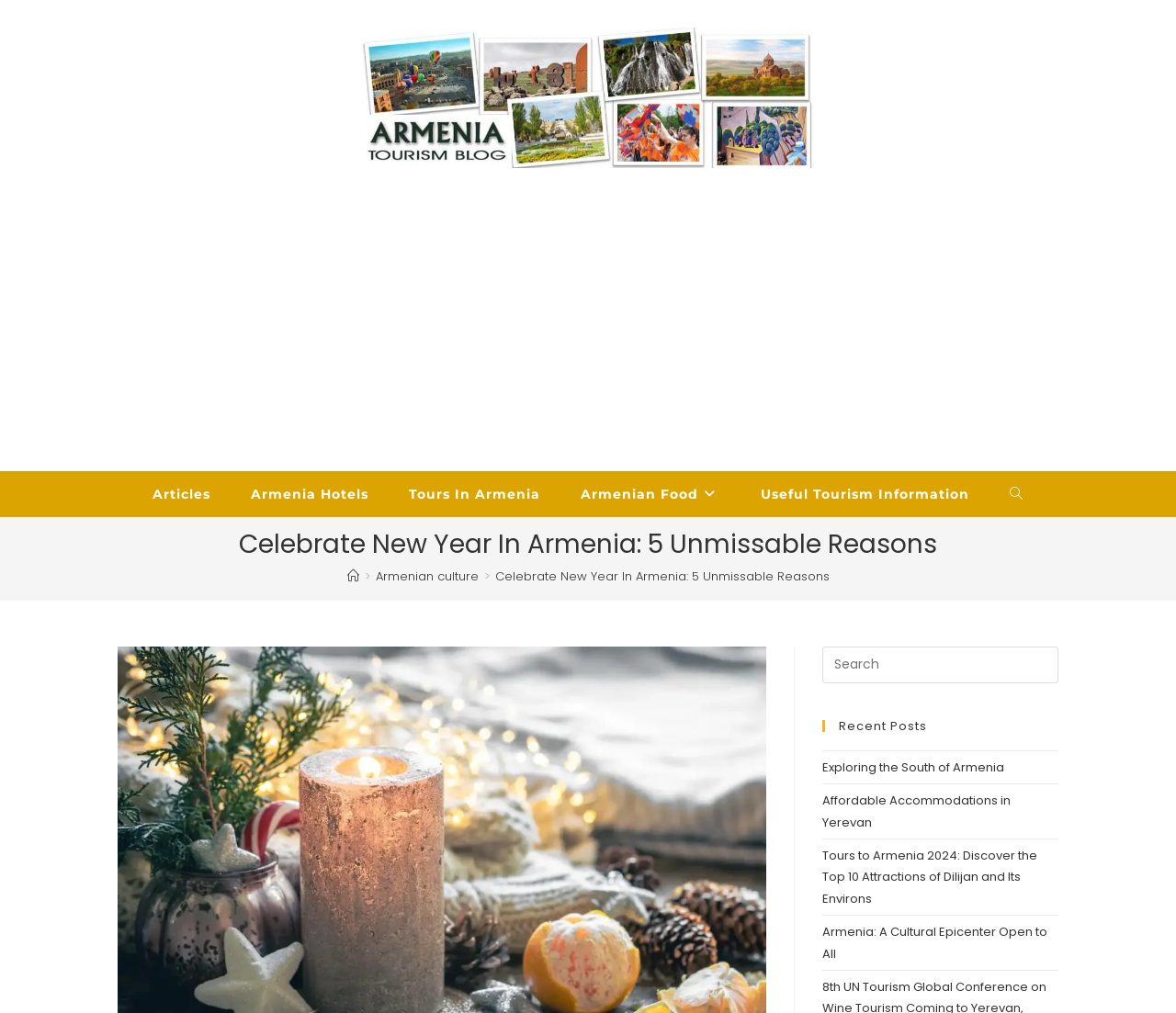Please specify the bounding box coordinates of the element that should be clicked to execute the given instruction: 'Read about Celebrate New Year In Armenia'. Ensure the coordinates are four float numbers between 0 and 1, expressed as [left, top, right, bottom].

[0.1, 0.519, 0.9, 0.555]